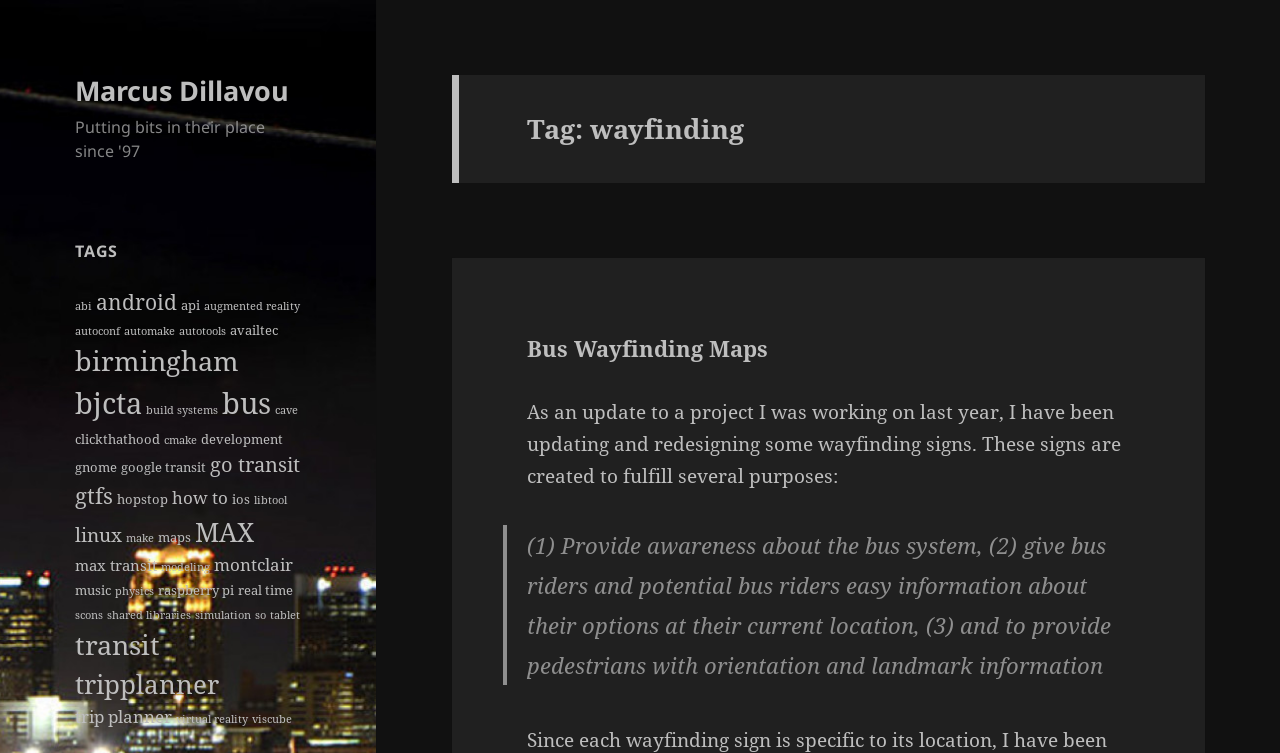Using details from the image, please answer the following question comprehensively:
What is the title of the article under the 'Tag: wayfinding' heading?

I read the heading 'Tag: wayfinding' and found the link 'Bus Wayfinding Maps' underneath, which is the title of the article.